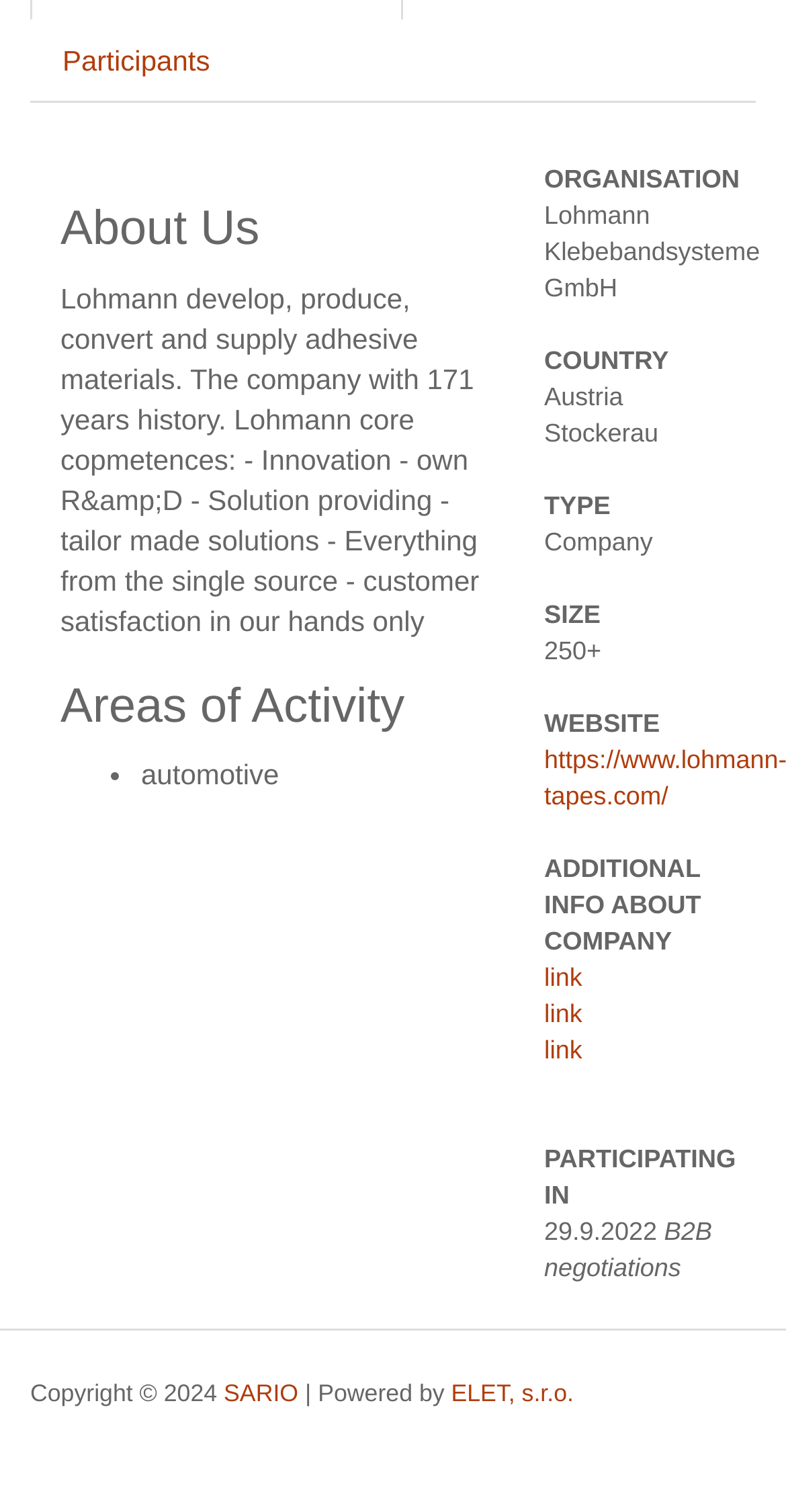In which country is the company located?
Using the visual information, reply with a single word or short phrase.

Austria